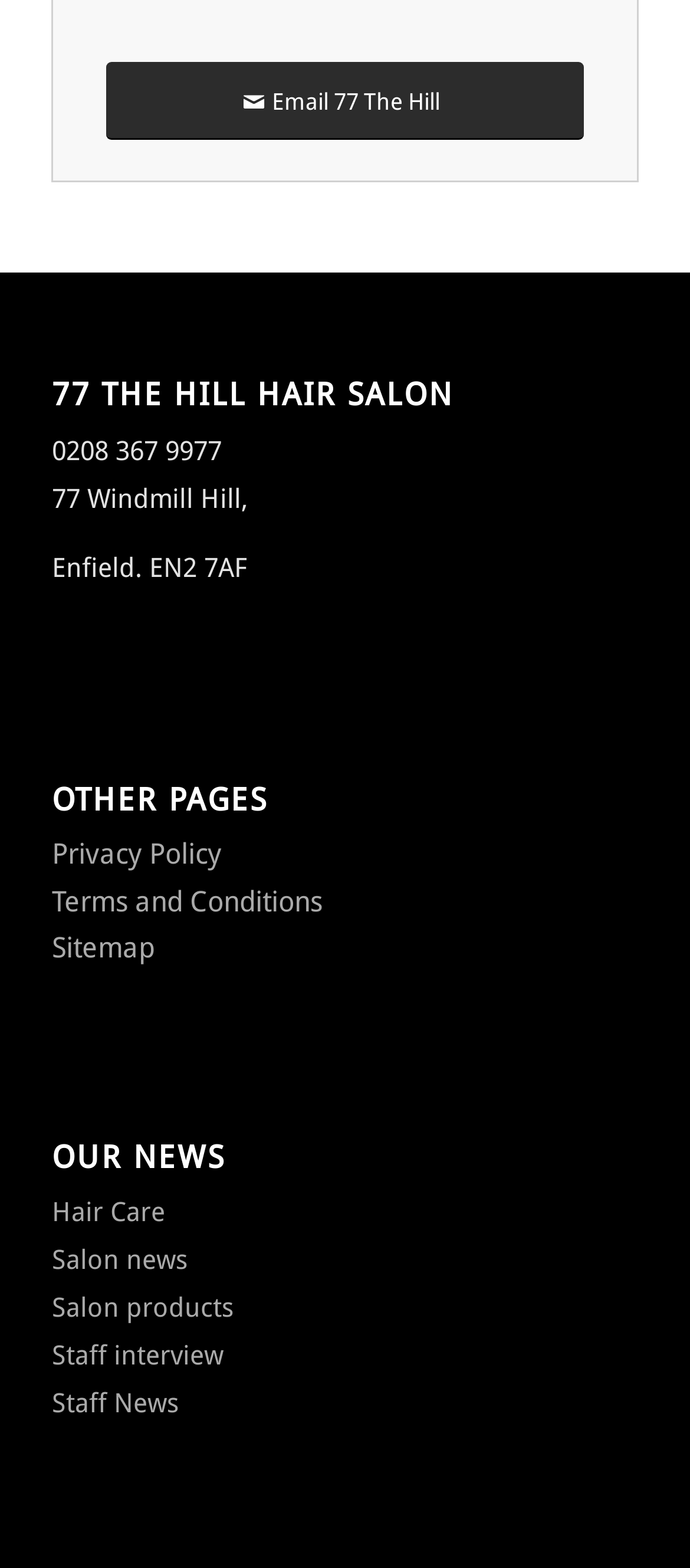Given the description Sitemap, predict the bounding box coordinates of the UI element. Ensure the coordinates are in the format (top-left x, top-left y, bottom-right x, bottom-right y) and all values are between 0 and 1.

[0.075, 0.594, 0.224, 0.615]